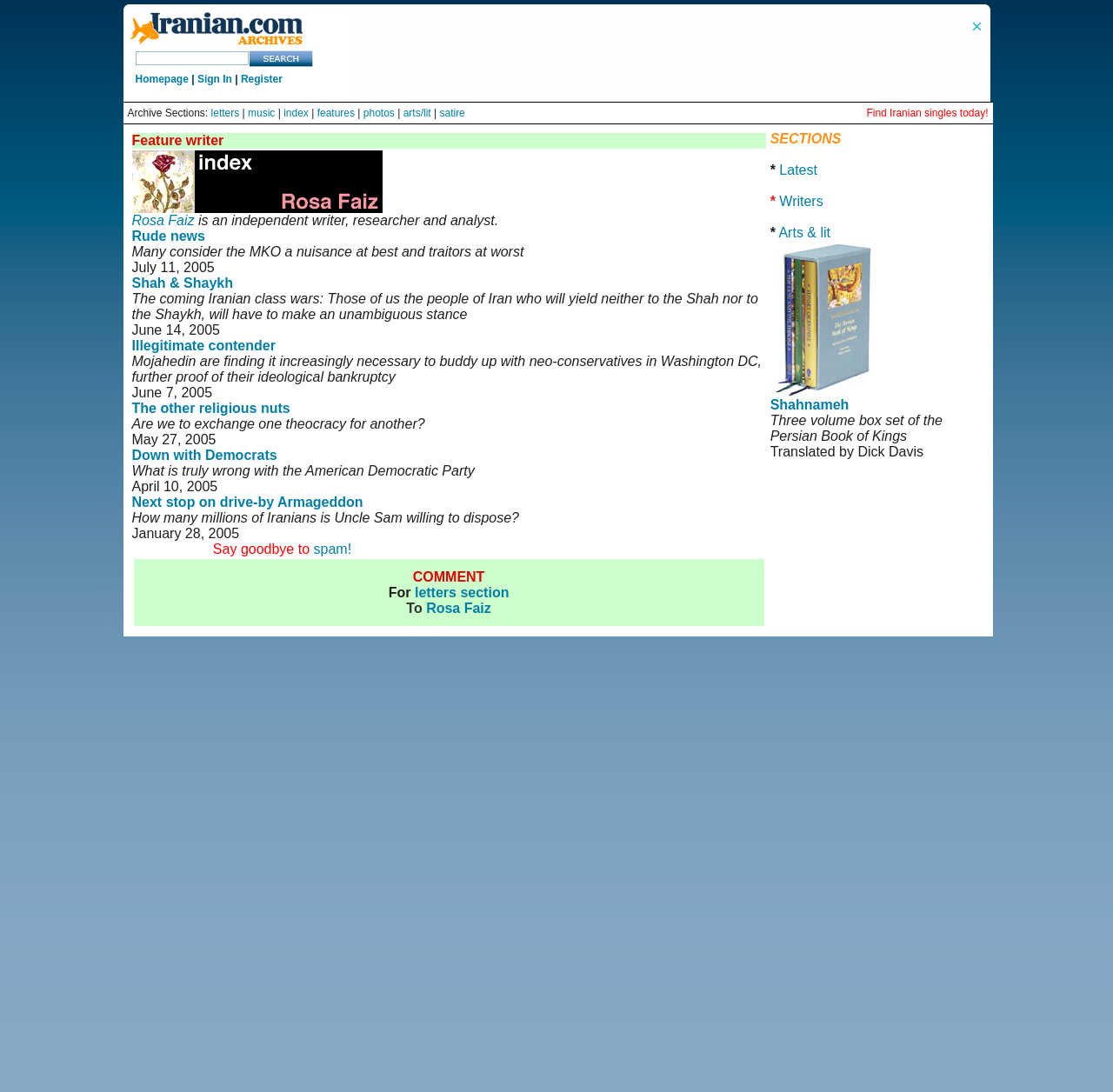Refer to the image and provide a thorough answer to this question:
What is the author's profession?

The author, Rosa Faiz, is described as an 'independent writer, researcher and analyst' in the table on the webpage.